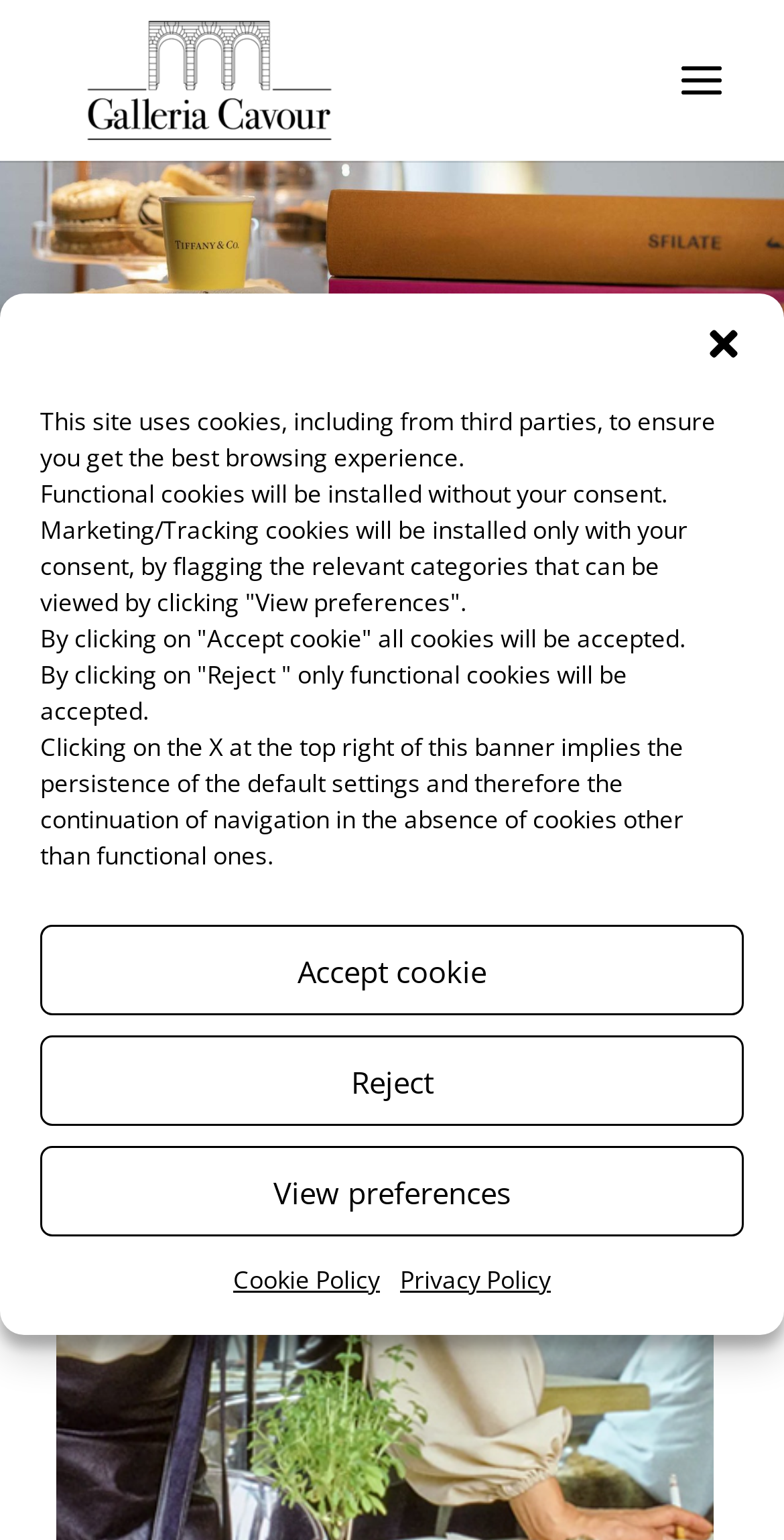What is the date of the event?
Identify the answer in the screenshot and reply with a single word or phrase.

8 March - 2023